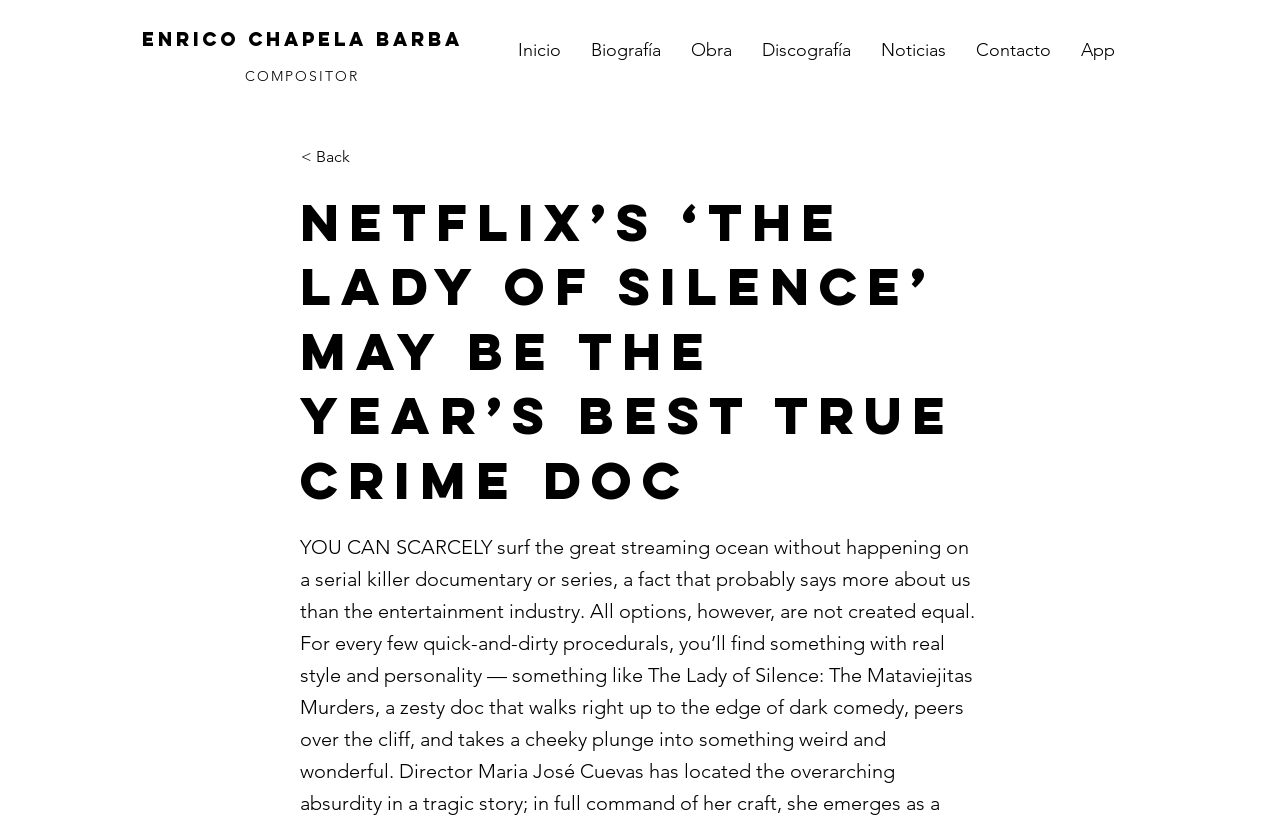Please identify the bounding box coordinates of where to click in order to follow the instruction: "Visit the Education Abroad Homepage".

None